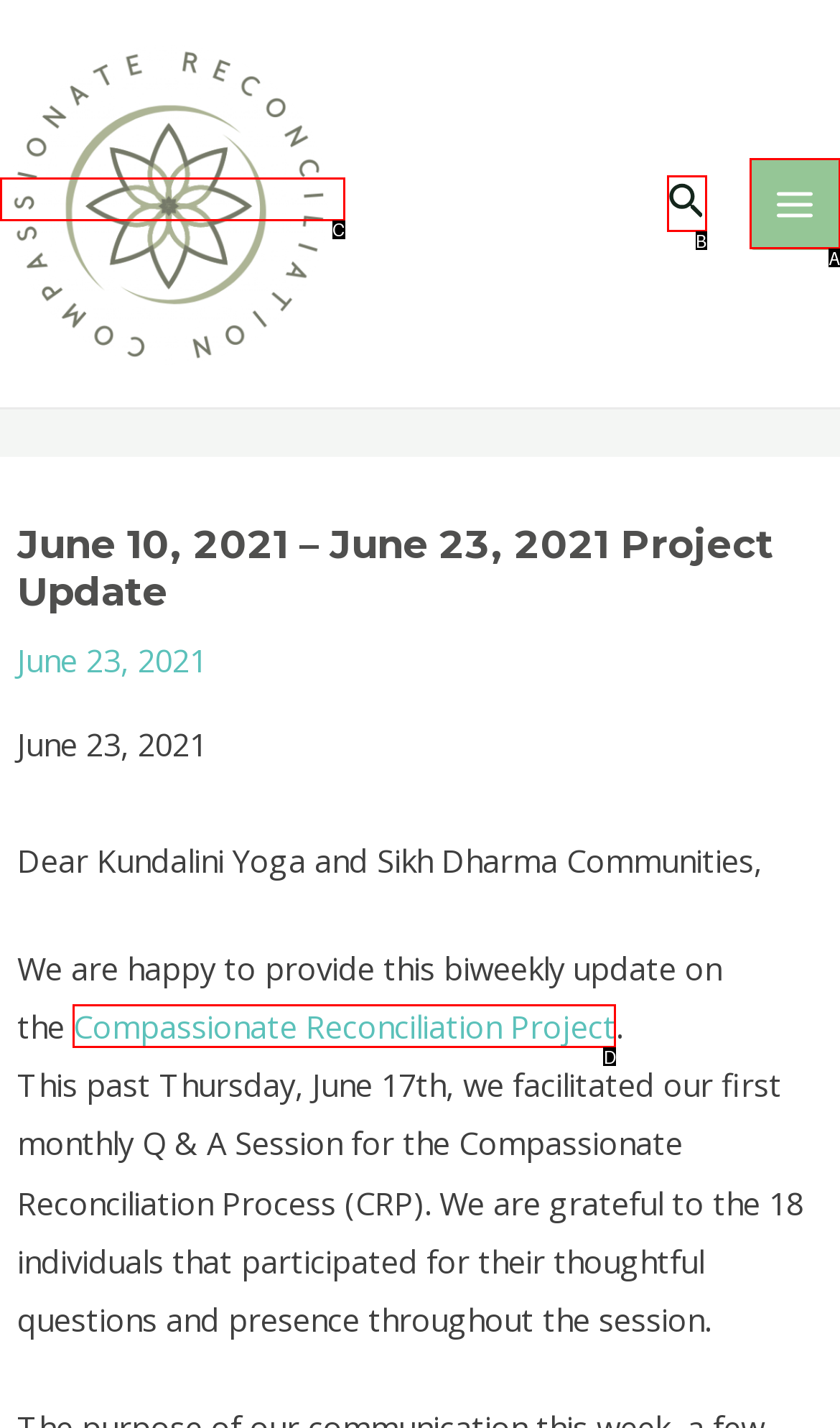Which lettered UI element aligns with this description: Compassionate Reconciliation Project
Provide your answer using the letter from the available choices.

D